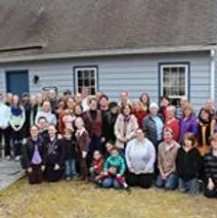What is reflected in this moment?
Please craft a detailed and exhaustive response to the question.

This moment reflects the spirit of togetherness and connection that is likely celebrated within their community, as the group appears to embody a sense of community, with members of various ages and backgrounds smiling and engaging with one another.